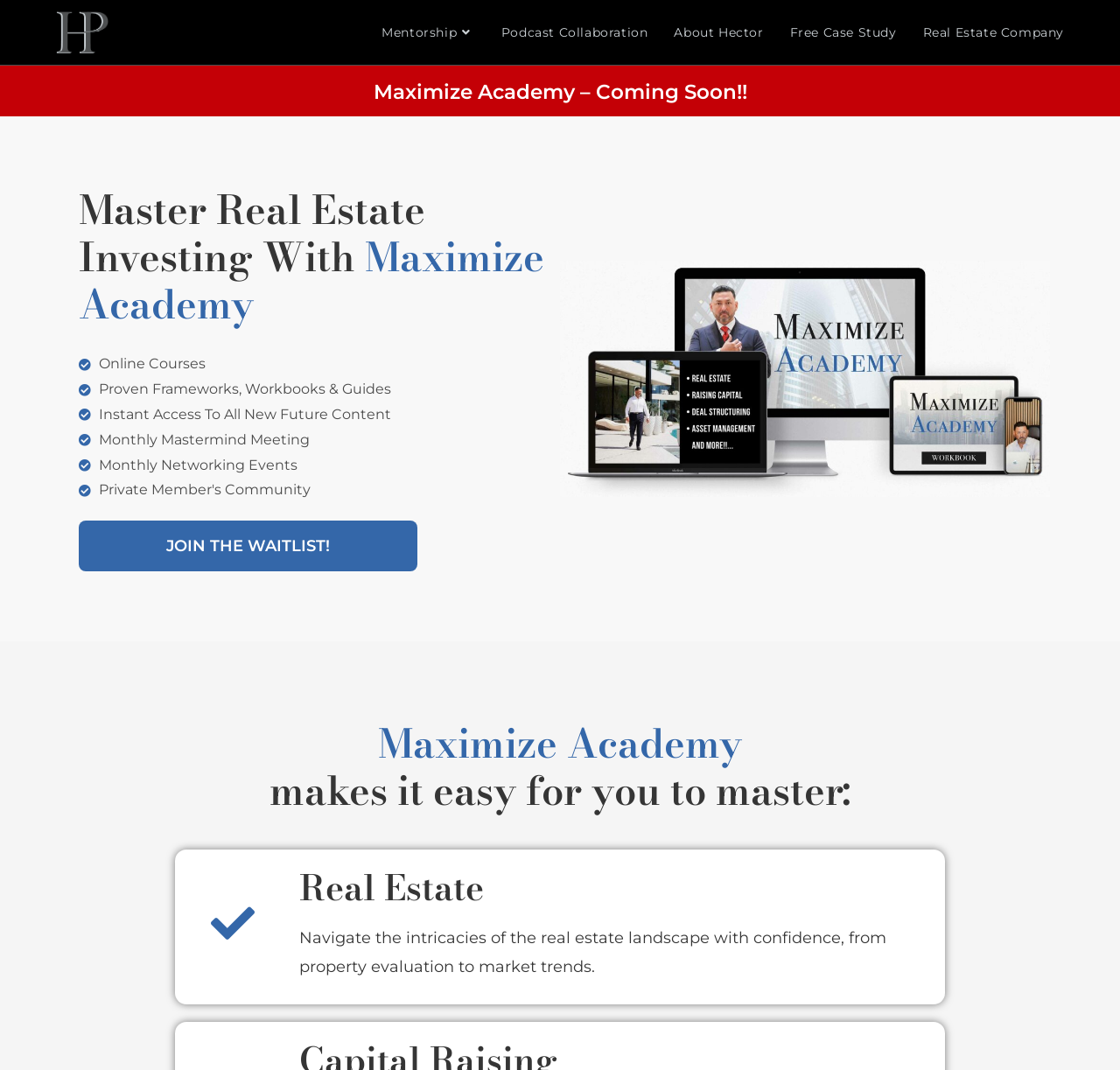Find the bounding box coordinates for the HTML element described as: "alt="Hector Padilla"". The coordinates should consist of four float values between 0 and 1, i.e., [left, top, right, bottom].

[0.05, 0.023, 0.097, 0.036]